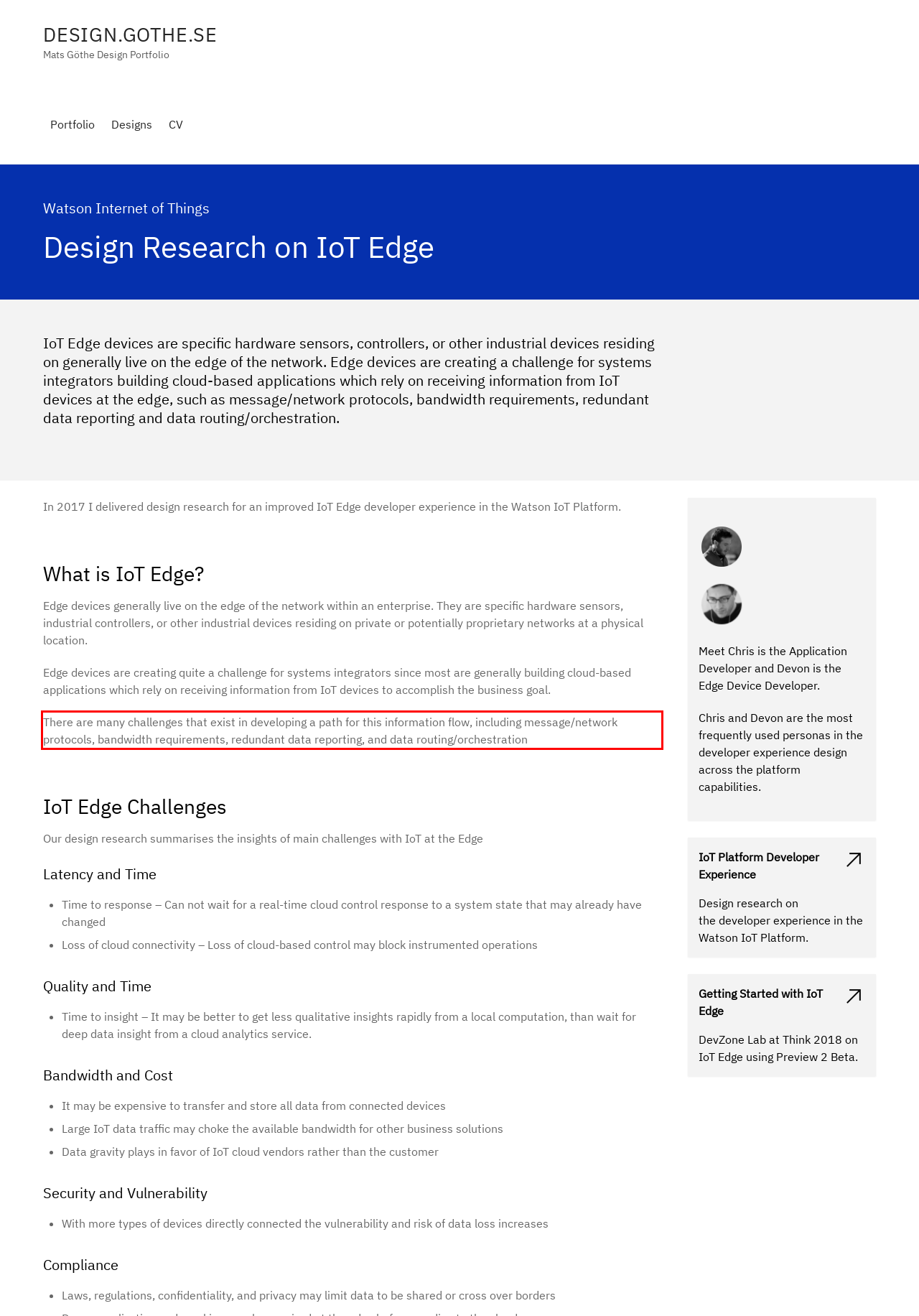The screenshot provided shows a webpage with a red bounding box. Apply OCR to the text within this red bounding box and provide the extracted content.

There are many challenges that exist in developing a path for this information flow, including message/network protocols, bandwidth requirements, redundant data reporting, and data routing/orchestration